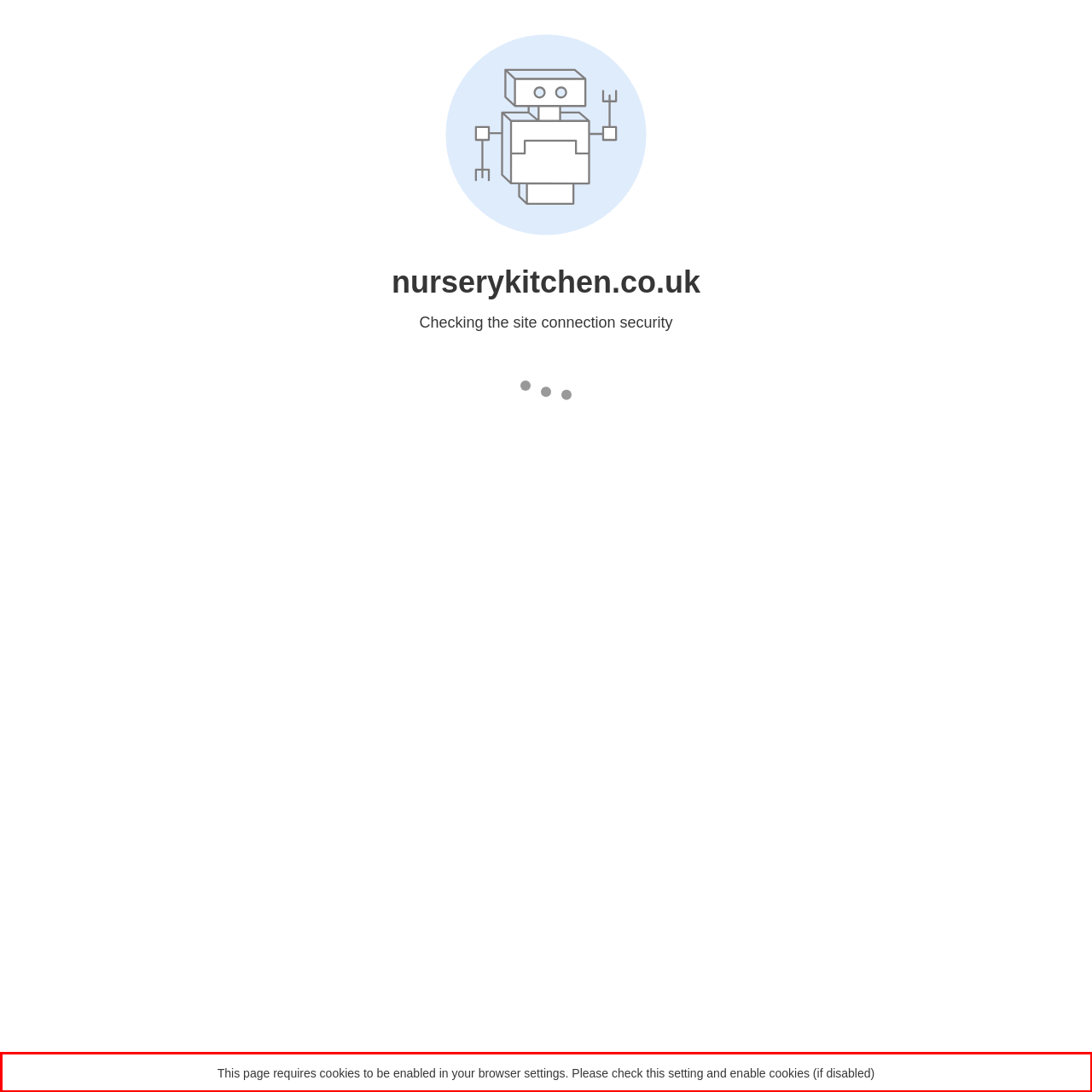Please recognize and transcribe the text located inside the red bounding box in the webpage image.

This page requires cookies to be enabled in your browser settings. Please check this setting and enable cookies (if disabled)